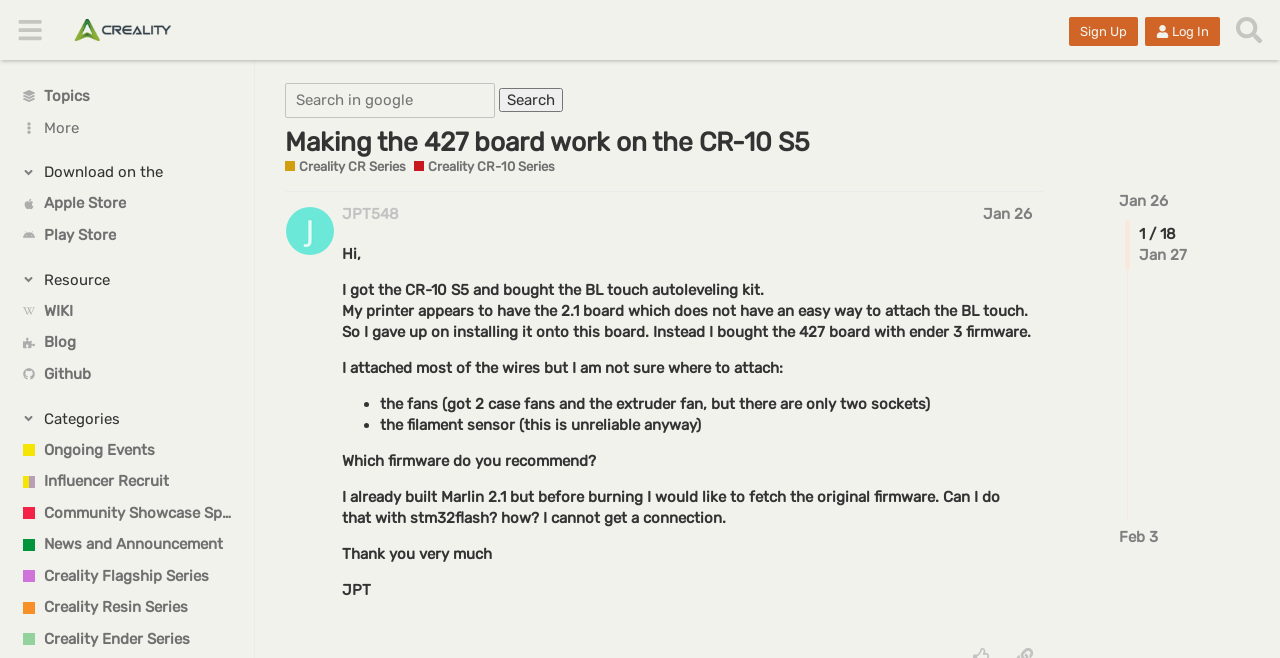Please find the bounding box coordinates of the element's region to be clicked to carry out this instruction: "Search for something in the search bar".

[0.223, 0.125, 0.387, 0.179]